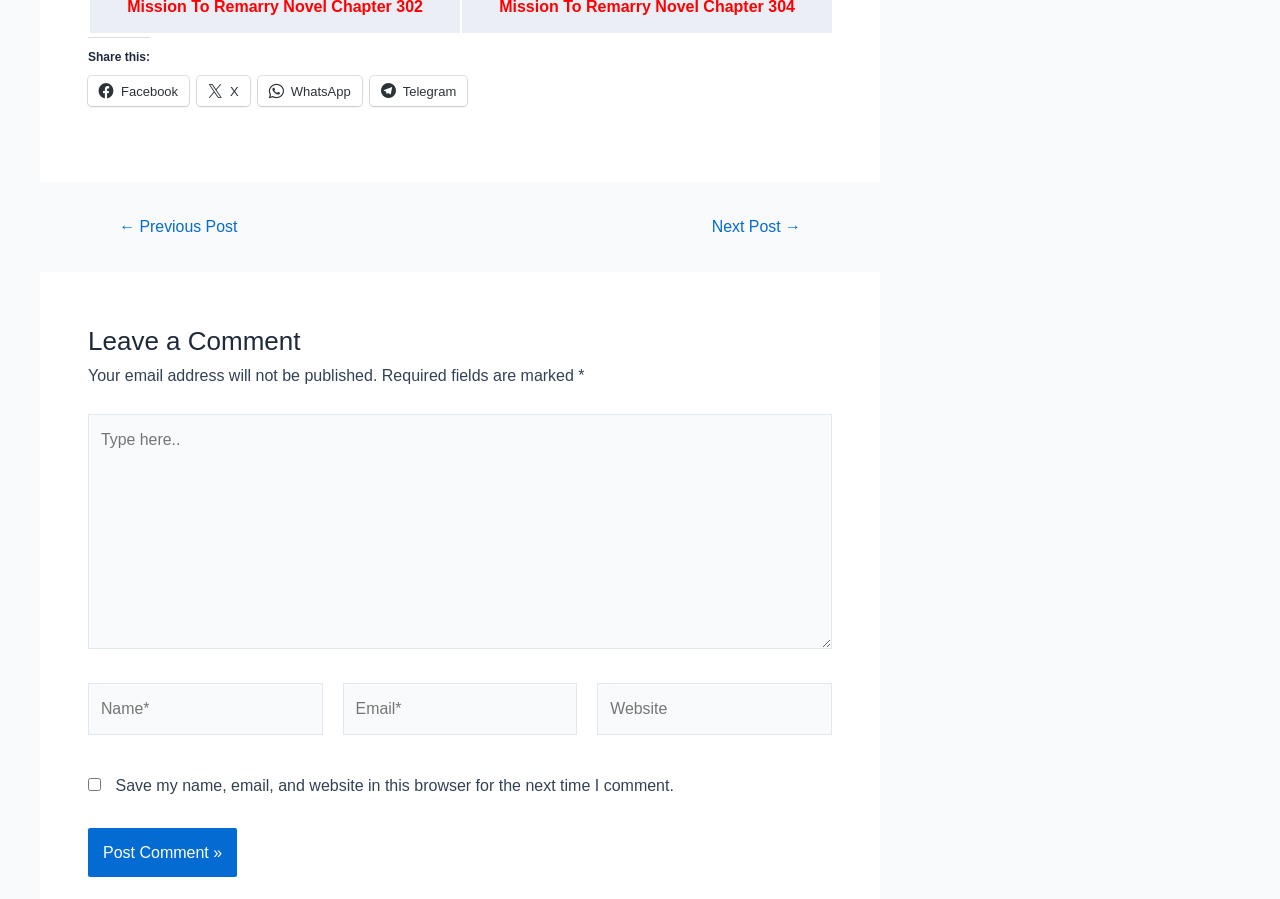Determine the bounding box coordinates of the clickable region to follow the instruction: "Visit The Place at 2120".

None